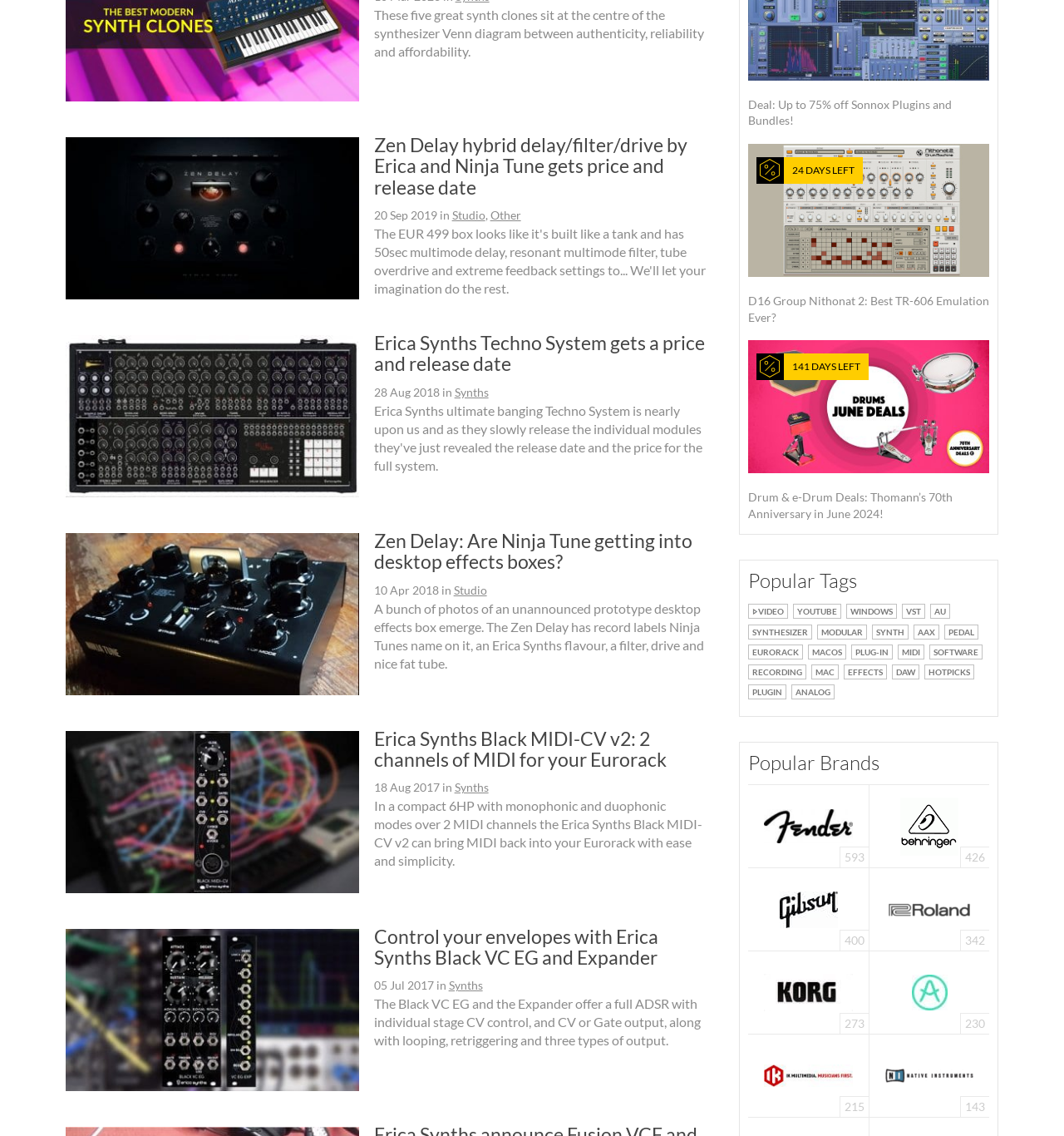Identify the bounding box coordinates for the region of the element that should be clicked to carry out the instruction: "Visit Studio page". The bounding box coordinates should be four float numbers between 0 and 1, i.e., [left, top, right, bottom].

[0.425, 0.183, 0.456, 0.195]